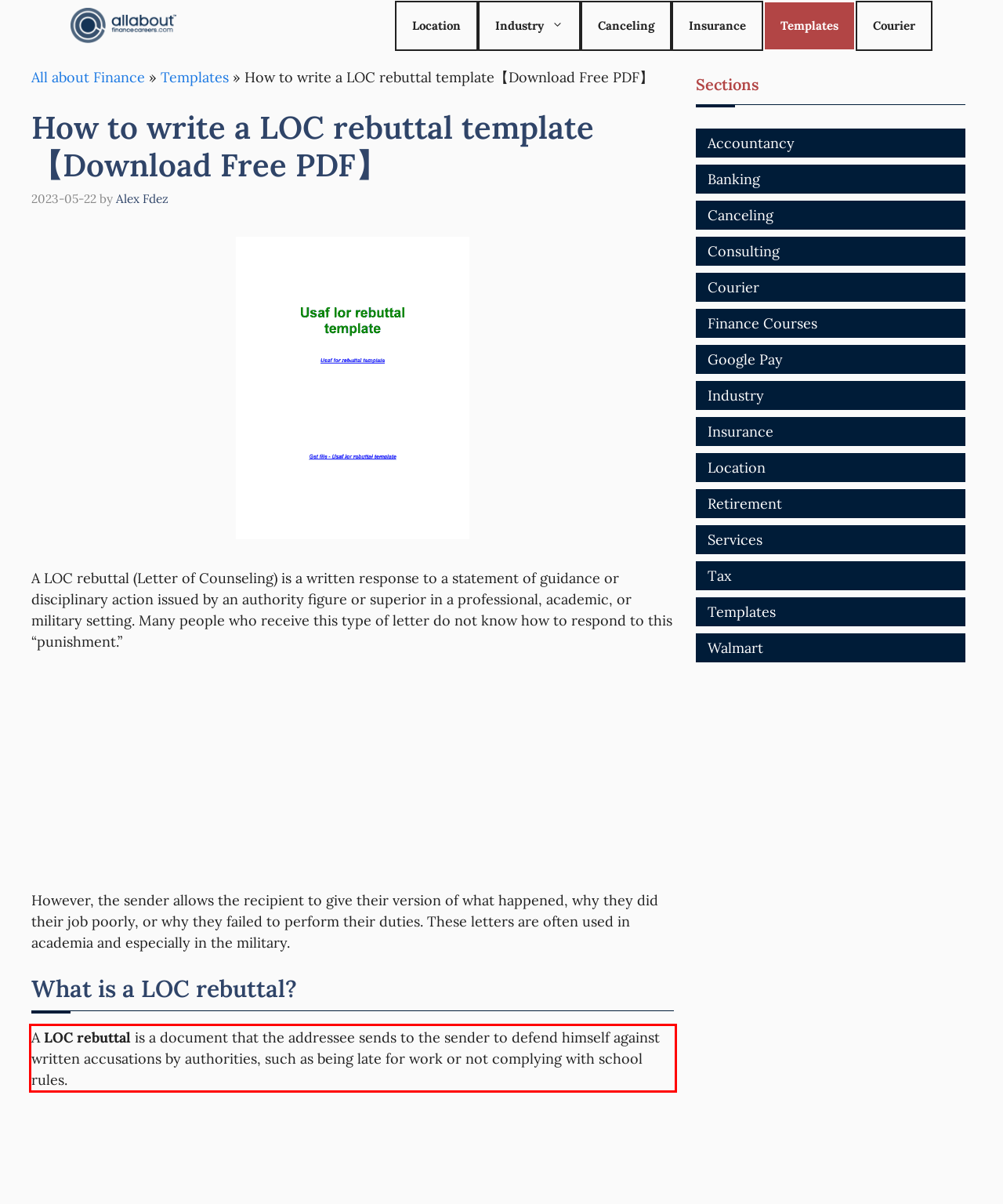You are given a webpage screenshot with a red bounding box around a UI element. Extract and generate the text inside this red bounding box.

A LOC rebuttal is a document that the addressee sends to the sender to defend himself against written accusations by authorities, such as being late for work or not complying with school rules.